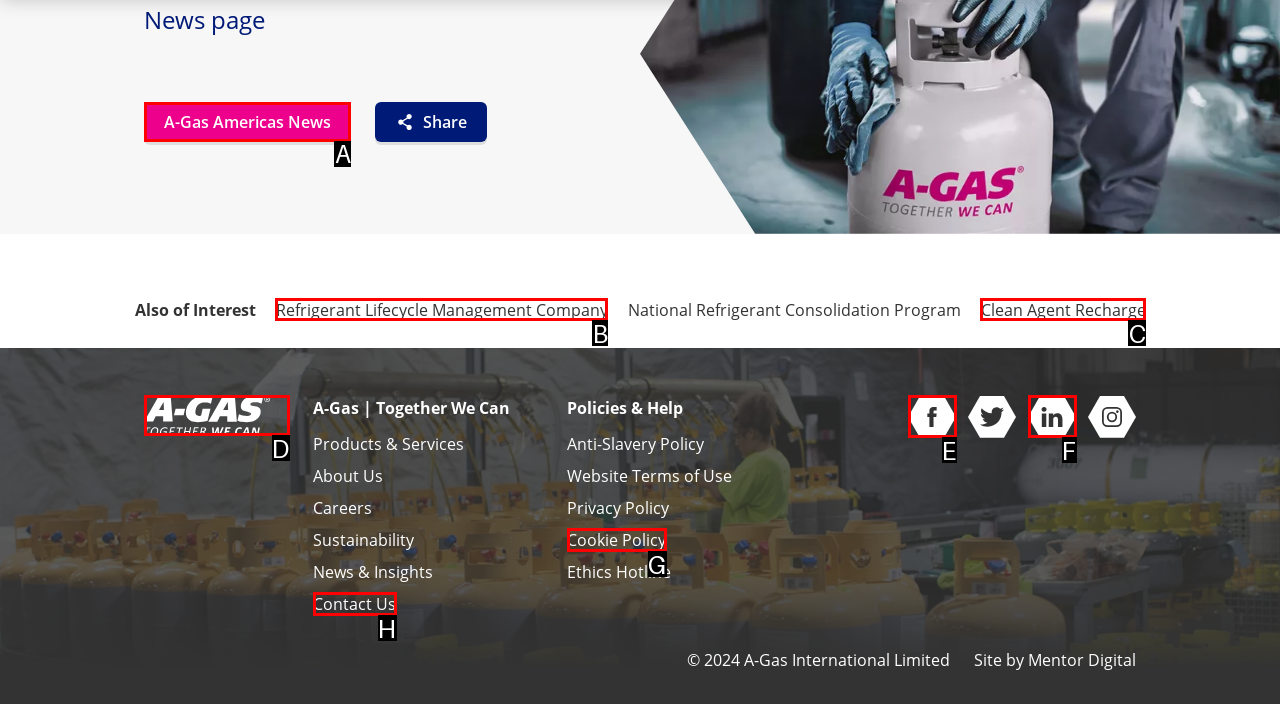Determine which UI element you should click to perform the task: Get help with a criminal law issue
Provide the letter of the correct option from the given choices directly.

None